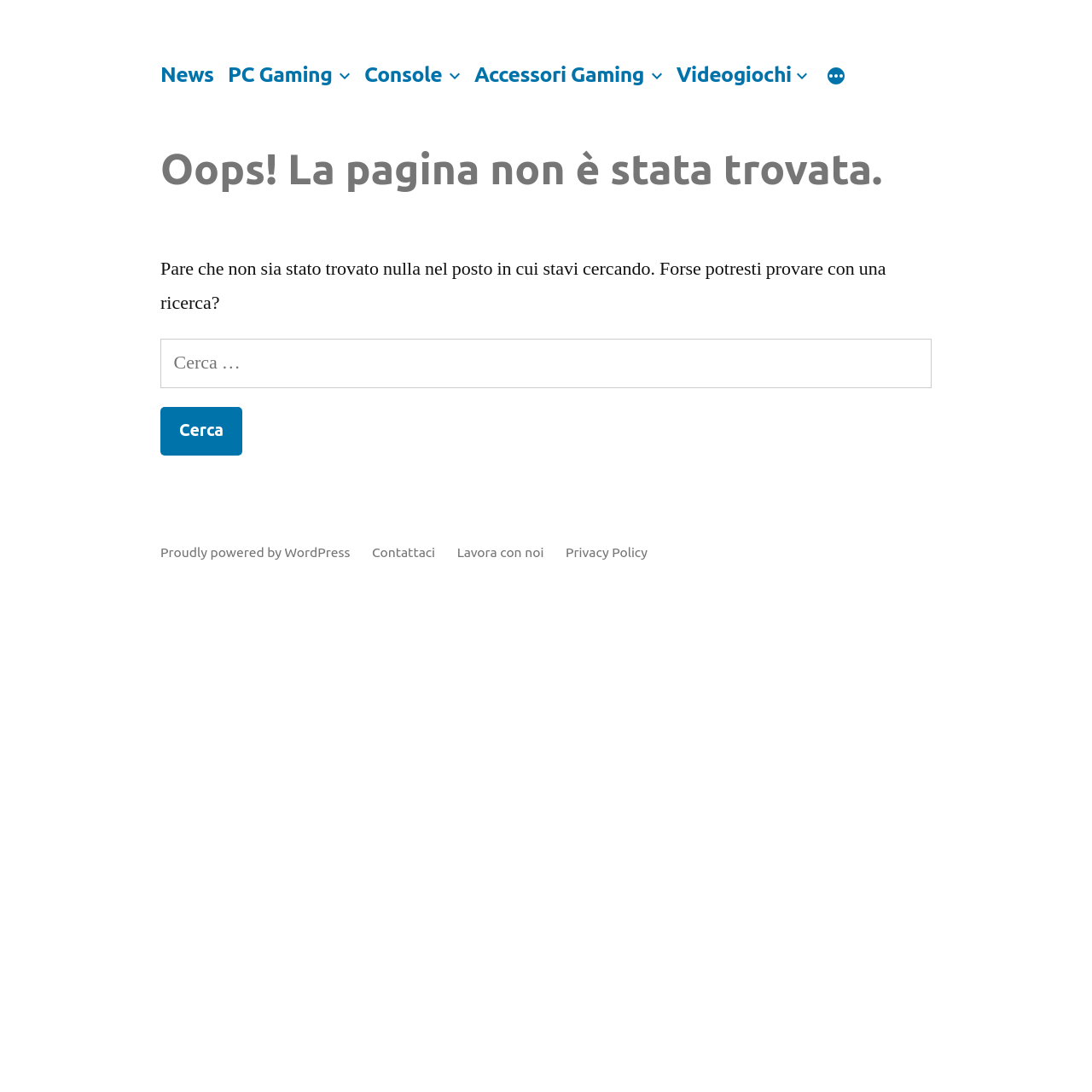Please identify the bounding box coordinates of the area I need to click to accomplish the following instruction: "Go to News page".

[0.147, 0.057, 0.196, 0.079]